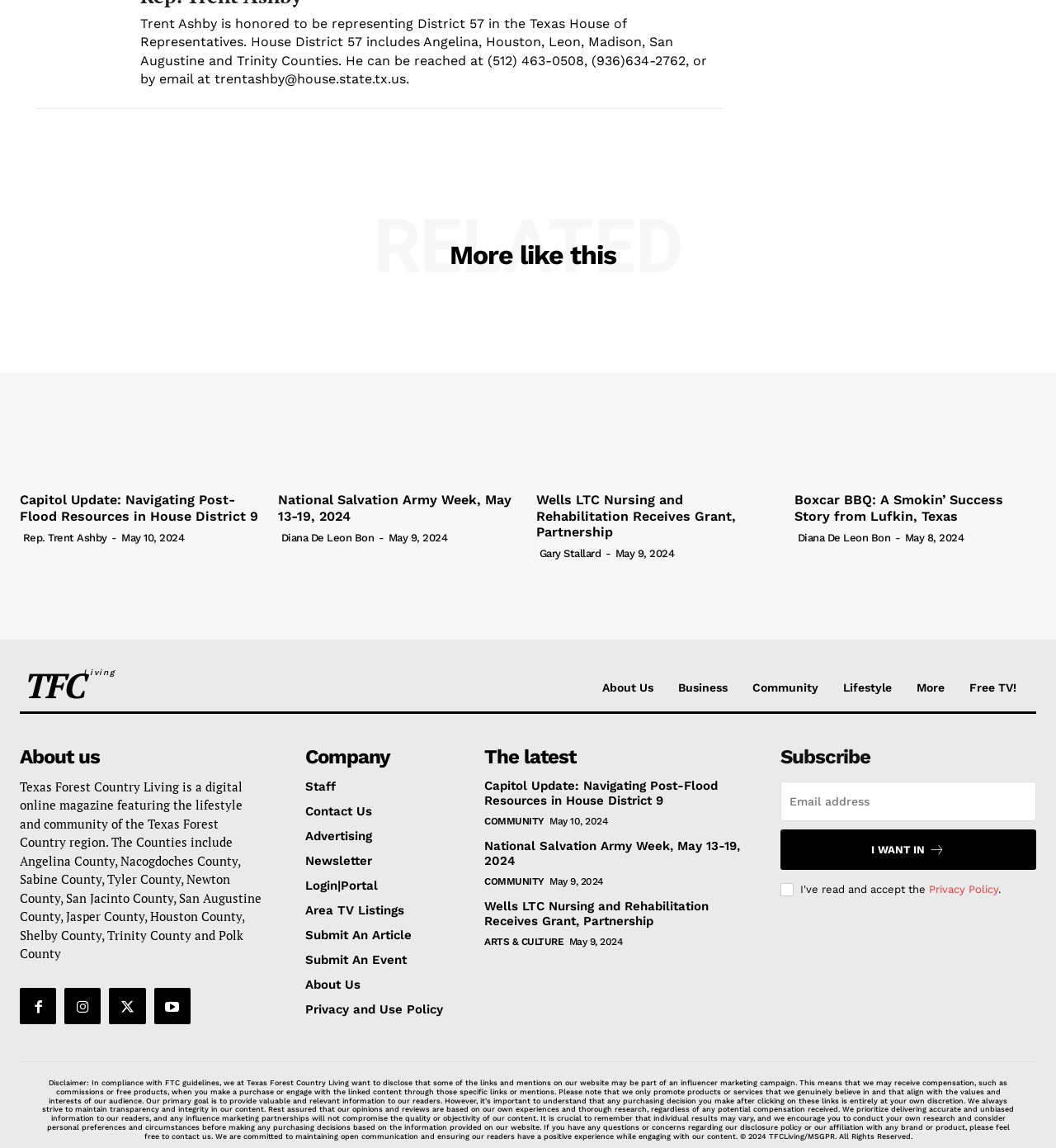Please determine the bounding box coordinates of the element's region to click in order to carry out the following instruction: "Click on the link to read about Capitol Update: Navigating Post-Flood Resources in House District 9". The coordinates should be four float numbers between 0 and 1, i.e., [left, top, right, bottom].

[0.019, 0.27, 0.248, 0.417]